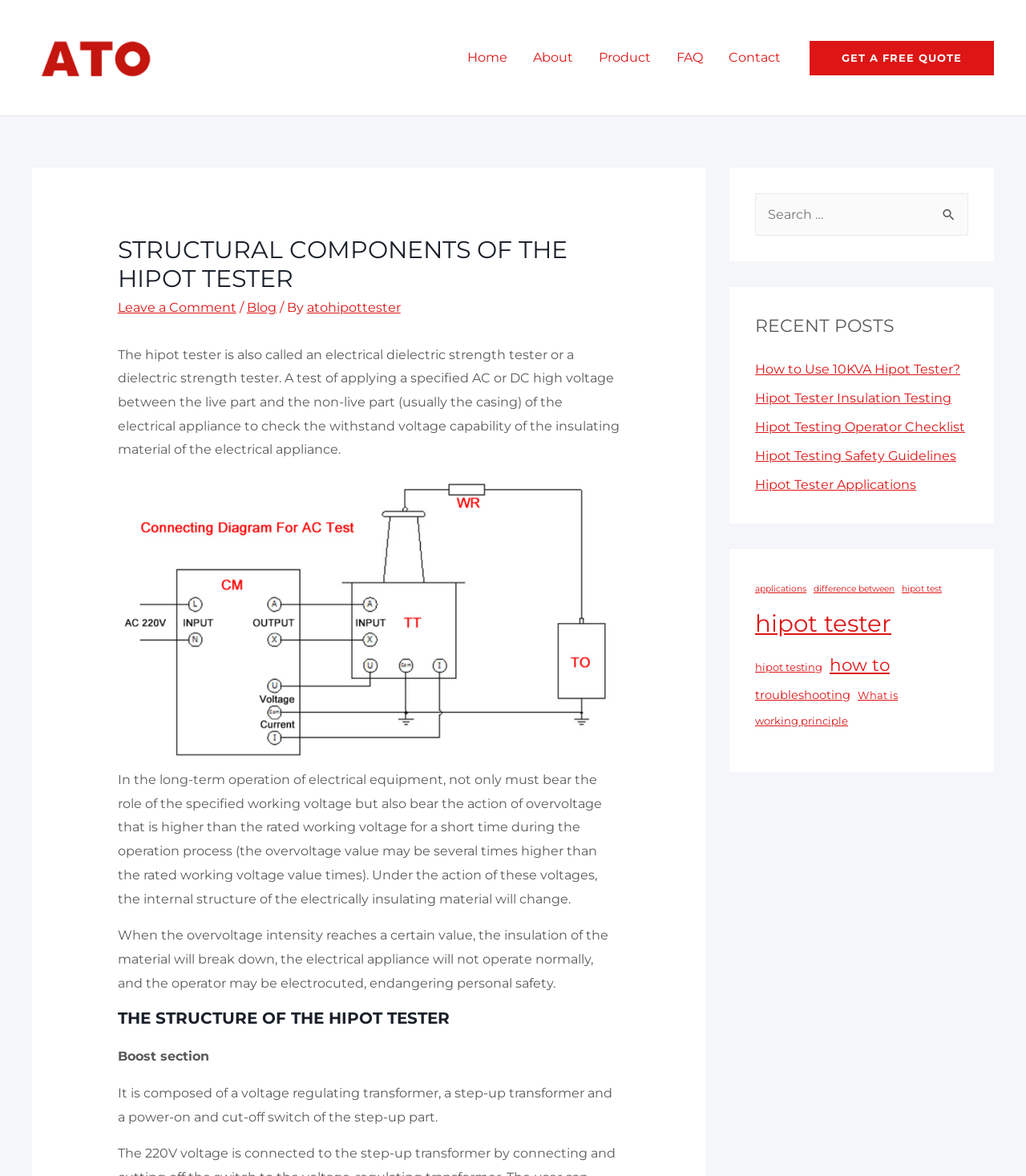Construct a comprehensive caption that outlines the webpage's structure and content.

The webpage is about the structural components of a Hipot tester, a device used to test the electrical insulation of appliances. At the top left, there is a logo with the text "ATO" and an image of the same. Below this, there is a navigation menu with links to "Home", "About", "Product", "FAQ", and "Contact".

On the right side, there is a call-to-action button "GET A FREE QUOTE". Below this, there is a header section with the title "STRUCTURAL COMPONENTS OF THE HIPOT TESTER" and a link to "Leave a Comment" and "Blog". 

The main content of the page is divided into sections. The first section explains the purpose of a Hipot tester, which is to test the electrical insulation of appliances. There is an image of a Hipot tester connecting to an appliance. The text explains that electrical equipment must withstand not only the specified working voltage but also overvoltage that may occur during operation.

The next section is titled "THE STRUCTURE OF THE HIPOT TESTER" and explains the components of the device, including the boost section, which consists of a voltage regulating transformer, a step-up transformer, and a power-on and cut-off switch.

On the right side, there are three complementary sections. The first section has a search box with a "Search" button. The second section is titled "RECENT POSTS" and lists five links to recent blog posts related to Hipot testers. The third section lists various categories of blog posts, including "applications", "difference between", "hipot test", and others, with the number of items in each category.

Overall, the webpage provides information about the structural components of a Hipot tester and its purpose, as well as links to related blog posts and categories.